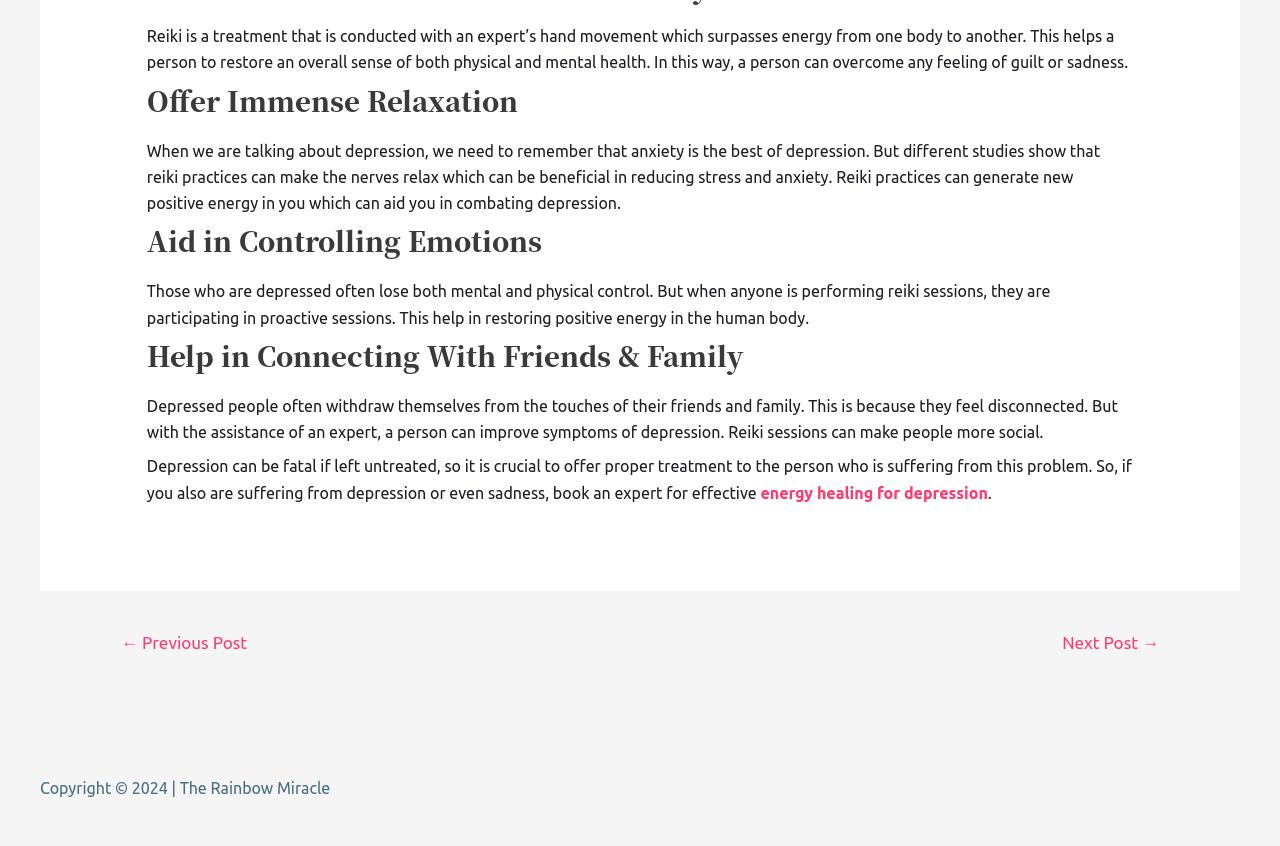What is the name of the website?
Could you answer the question in a detailed manner, providing as much information as possible?

The website's copyright information at the bottom of the page indicates that the website is owned by 'The Rainbow Miracle'.